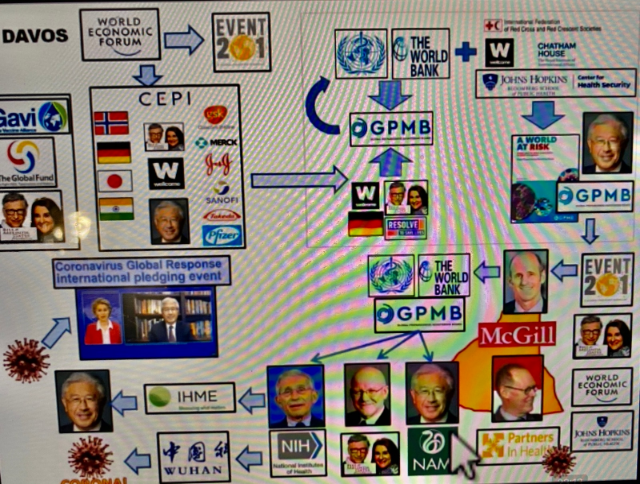What is the purpose of the international pledging events?
Please answer the question with as much detail as possible using the screenshot.

The international pledging events are aimed at coordinating responses to the pandemic, highlighting the roles of various health entities, such as the NIH and IHME, involved in coronavirus research and global health governance.